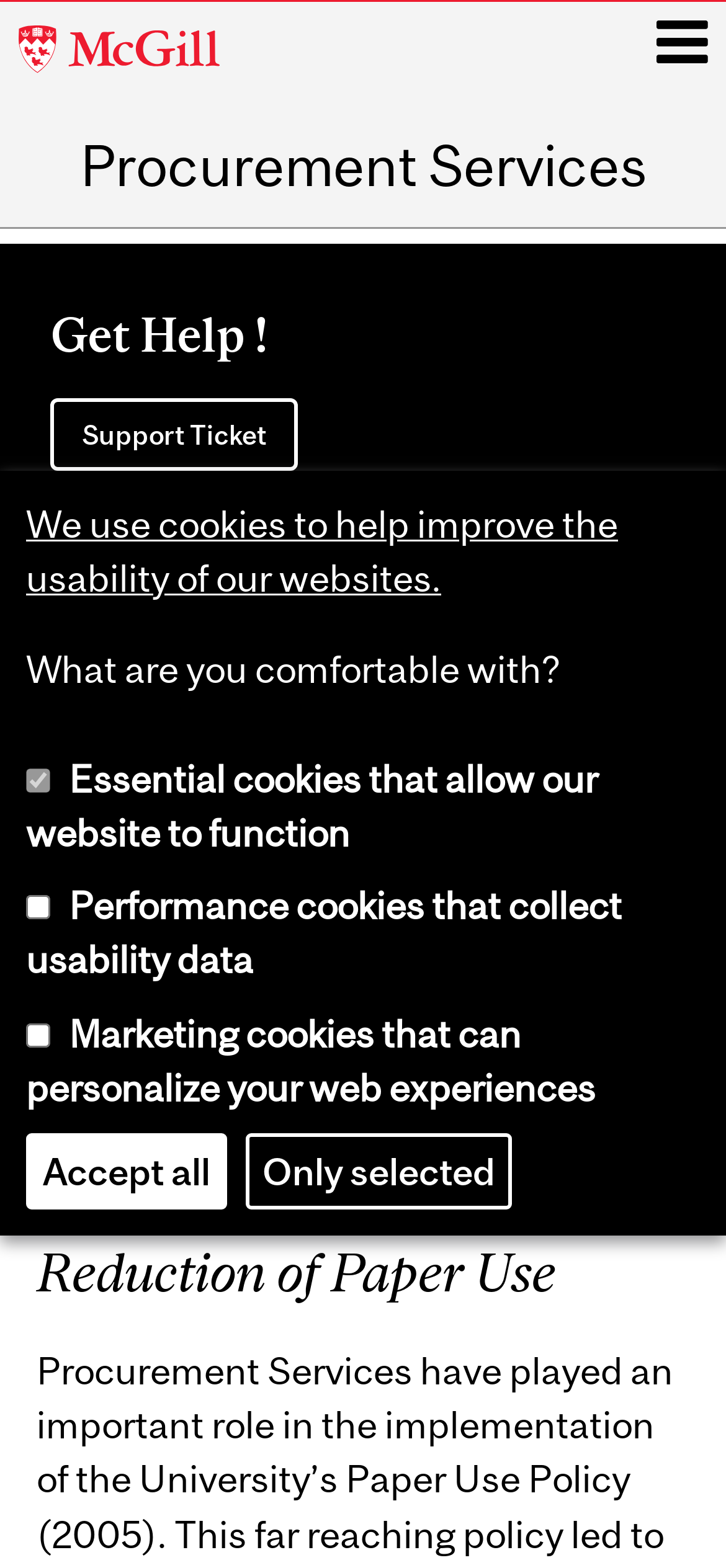Give a short answer to this question using one word or a phrase:
What is the purpose of the 'Get Help!' section?

To provide support